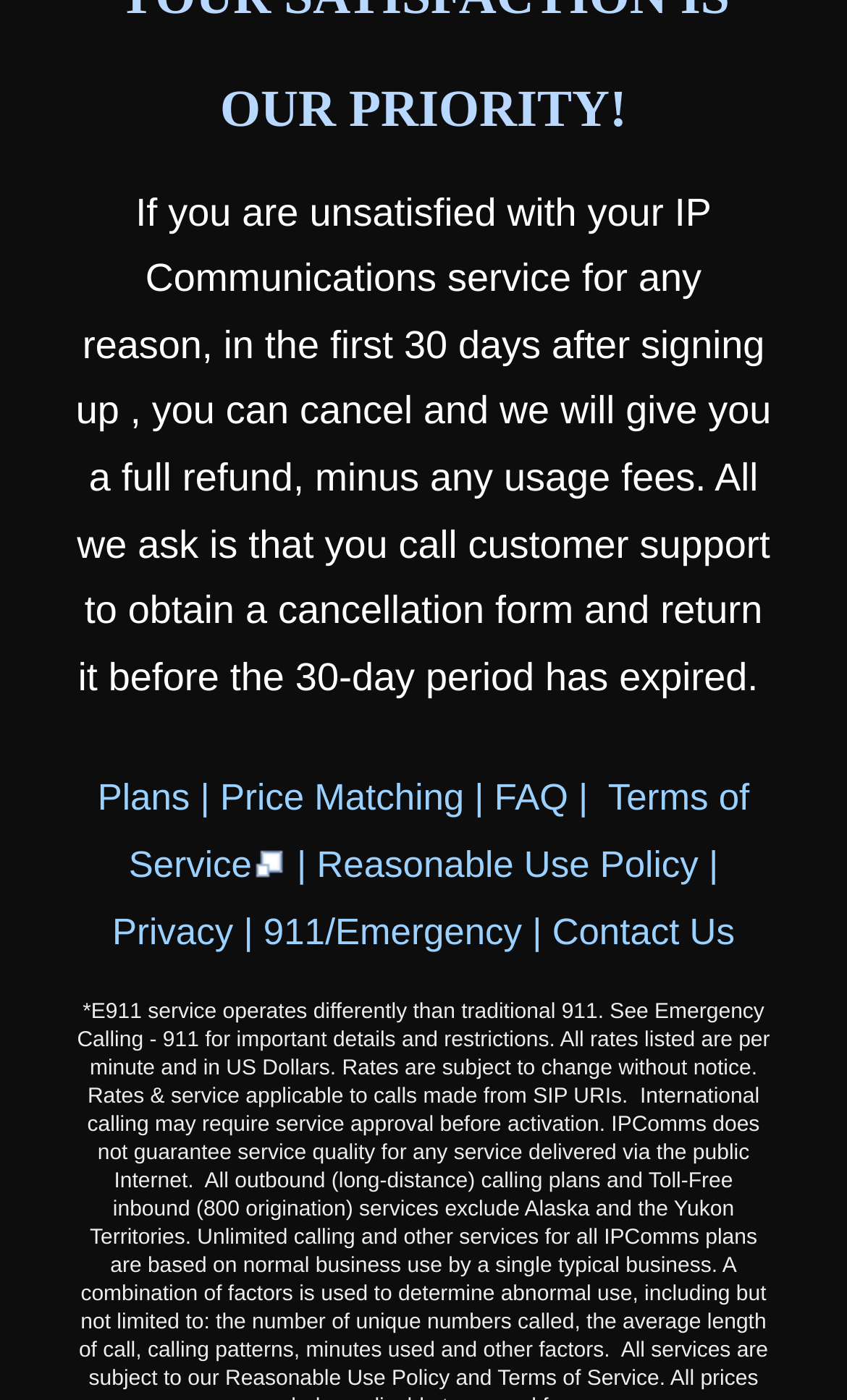What is the purpose of the cancellation form?
Look at the webpage screenshot and answer the question with a detailed explanation.

The static text on the webpage mentions that customers need to call customer support to obtain a cancellation form and return it before the 30-day period has expired, implying that the form is necessary to cancel the service.